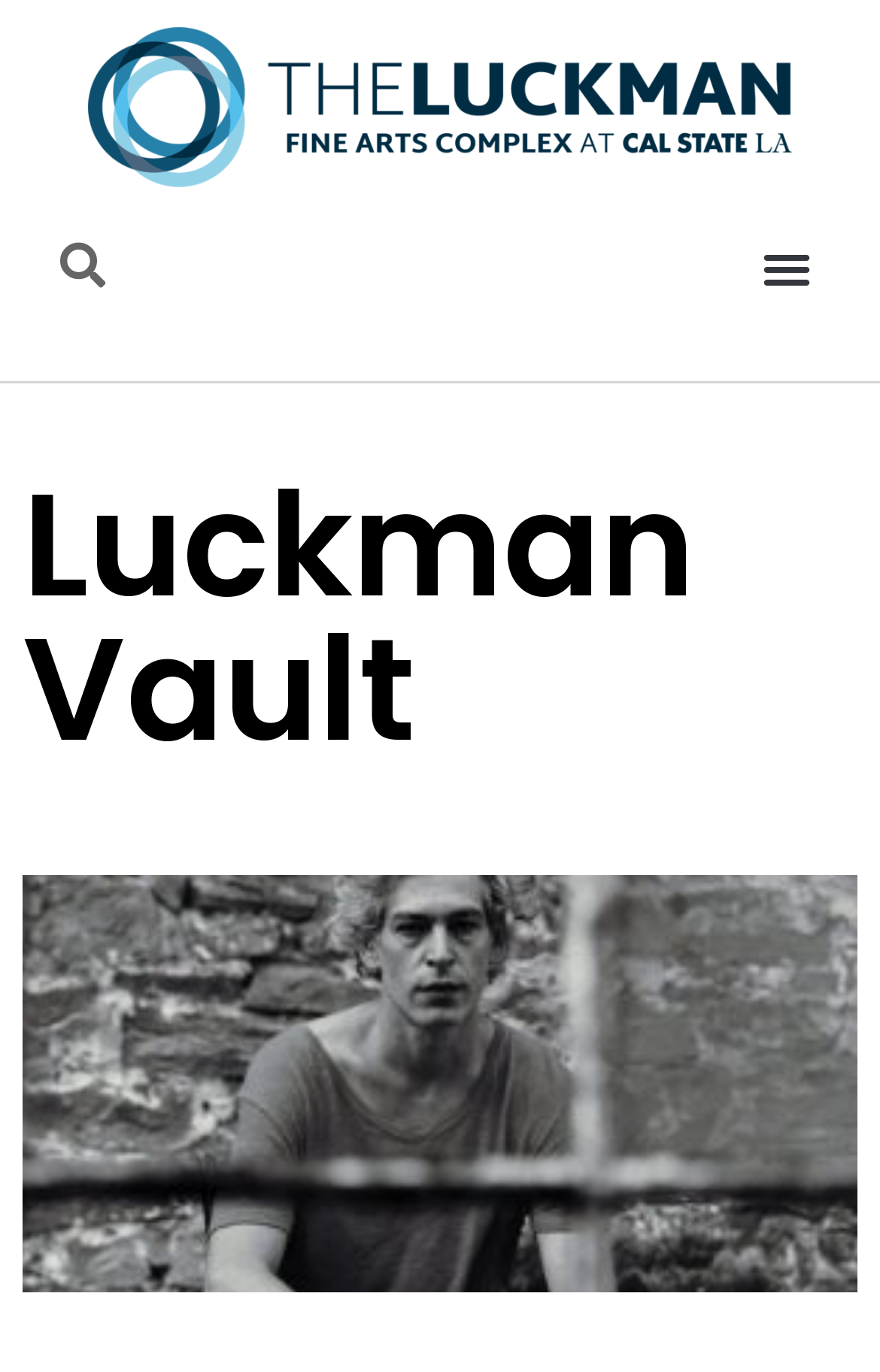What is the man in the image doing?
Deliver a detailed and extensive answer to the question.

The image located below the heading 'Luckman Vault' shows a man in a casual t-shirt, against a backdrop of a rustic stone wall, framed through an out-of-focus foreground. The man is gazing pensively, indicating a thoughtful or contemplative mood.